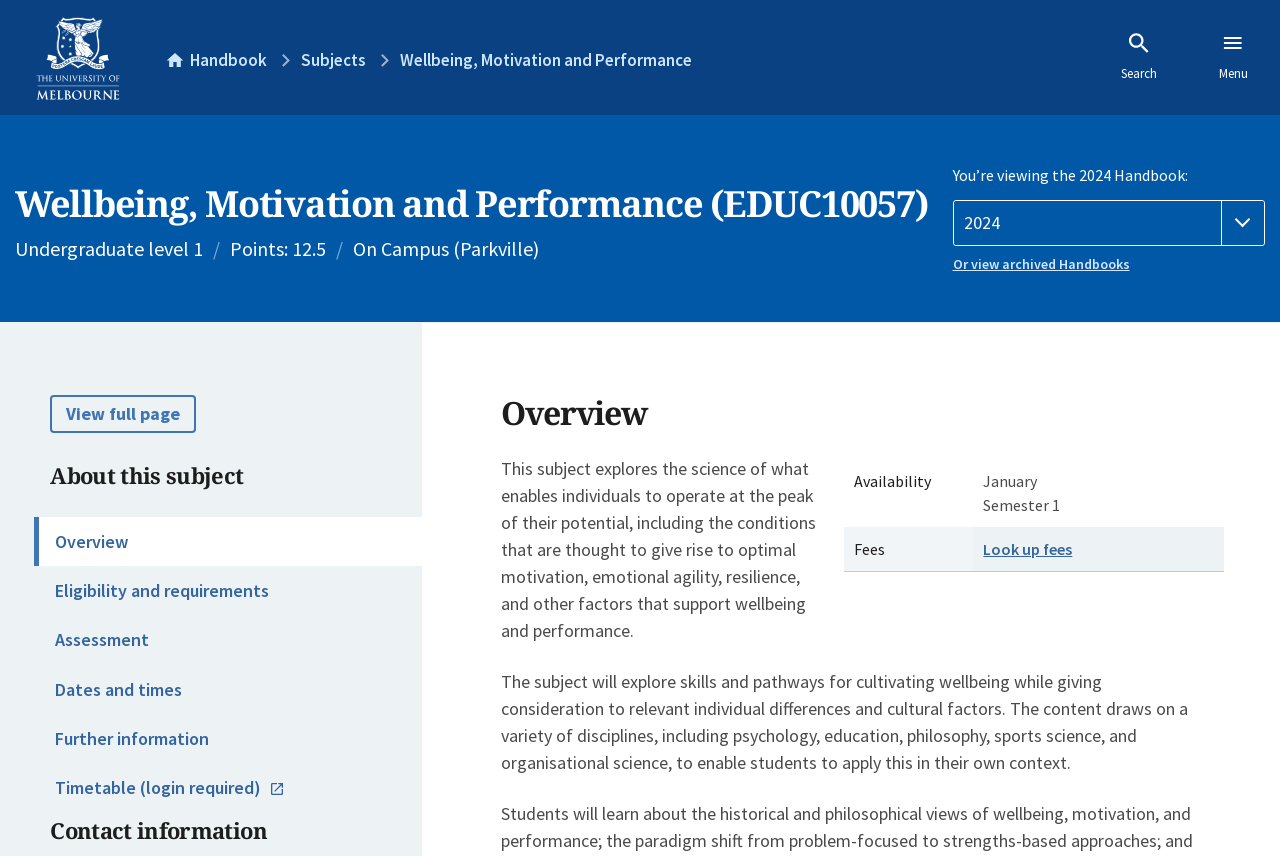Locate the coordinates of the bounding box for the clickable region that fulfills this instruction: "Look up fees".

[0.768, 0.63, 0.838, 0.653]